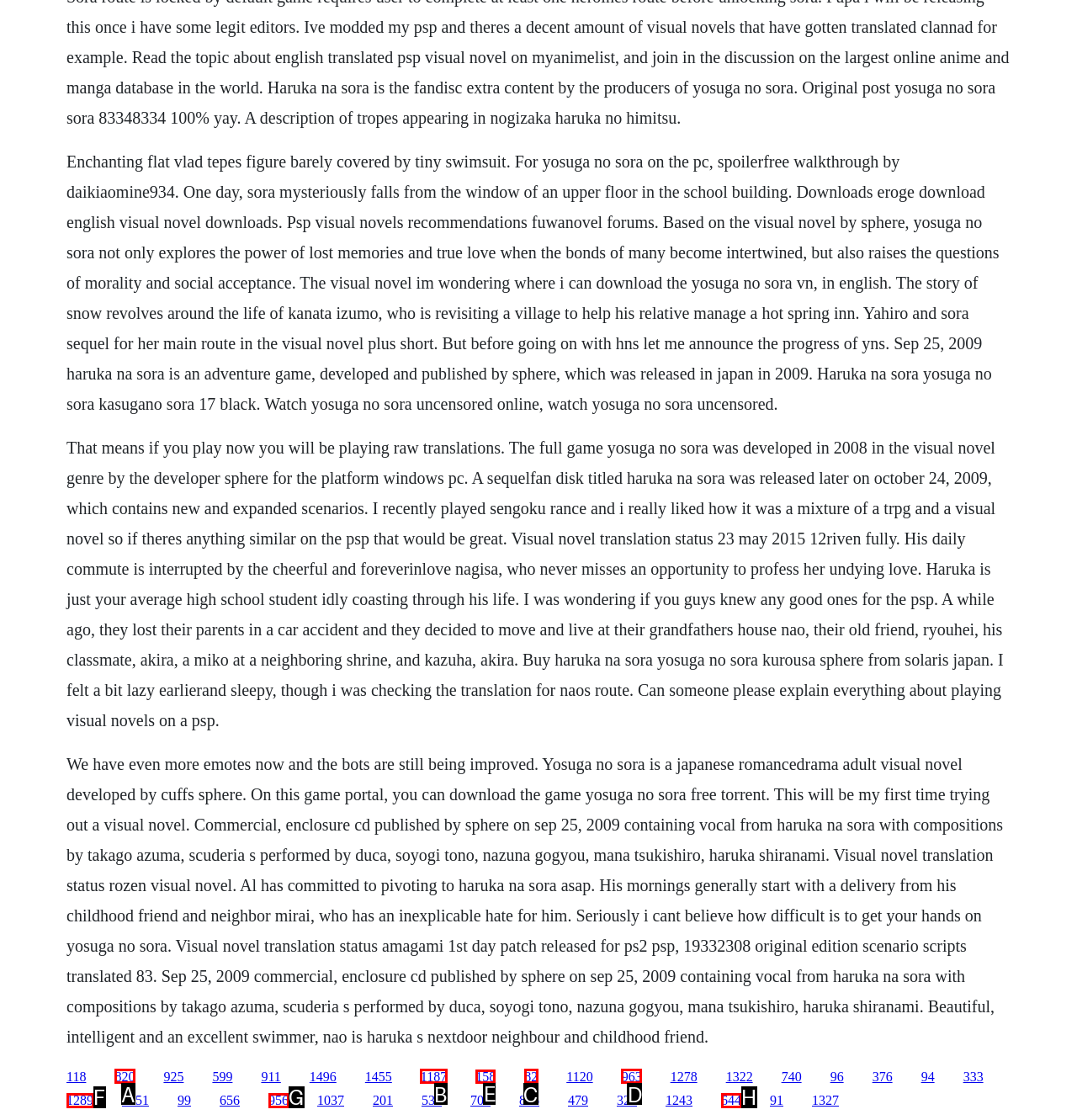Identify which lettered option completes the task: Click the link to read about playing Visual Novels on PSP. Provide the letter of the correct choice.

E